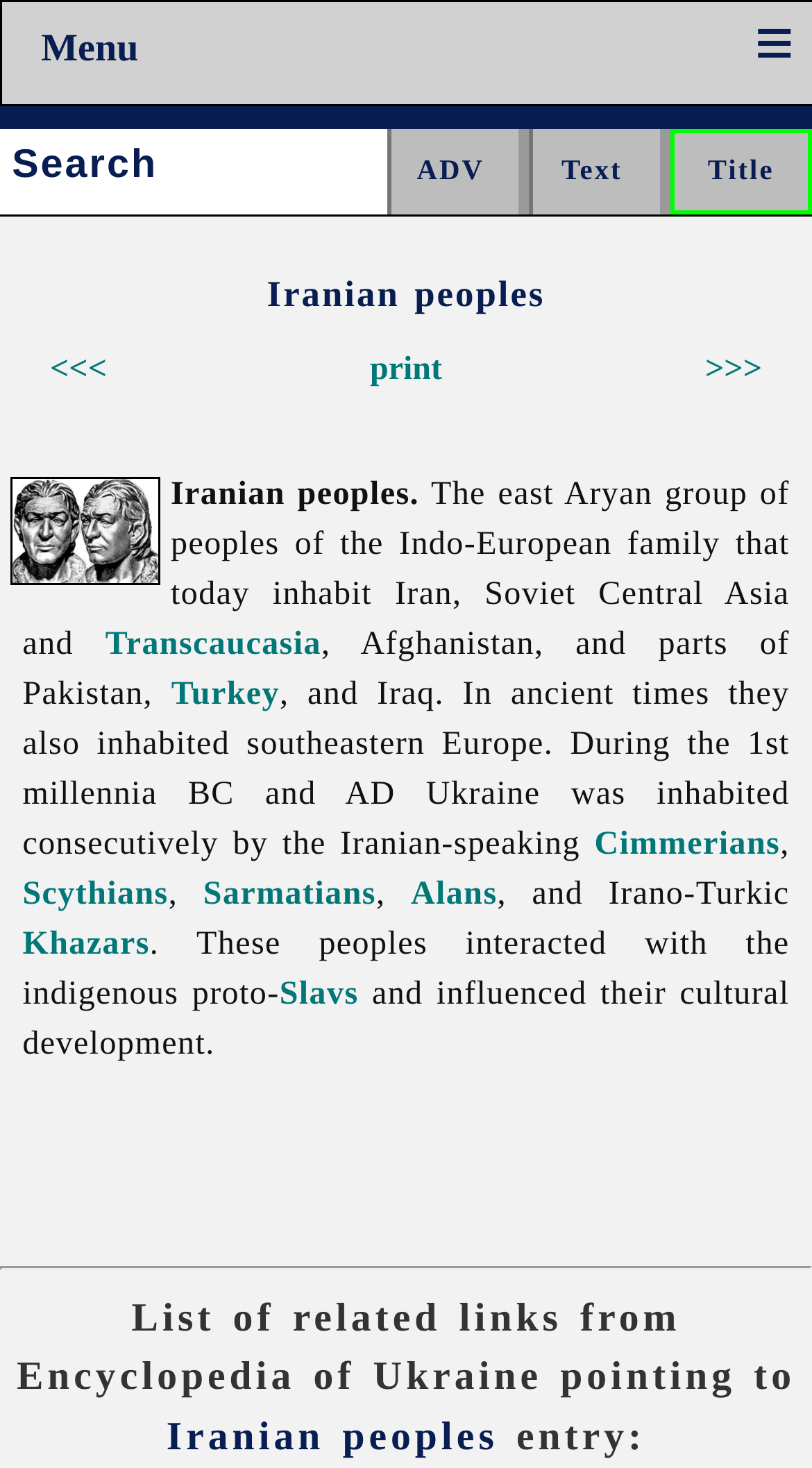Answer briefly with one word or phrase:
How many navigation buttons are there?

3